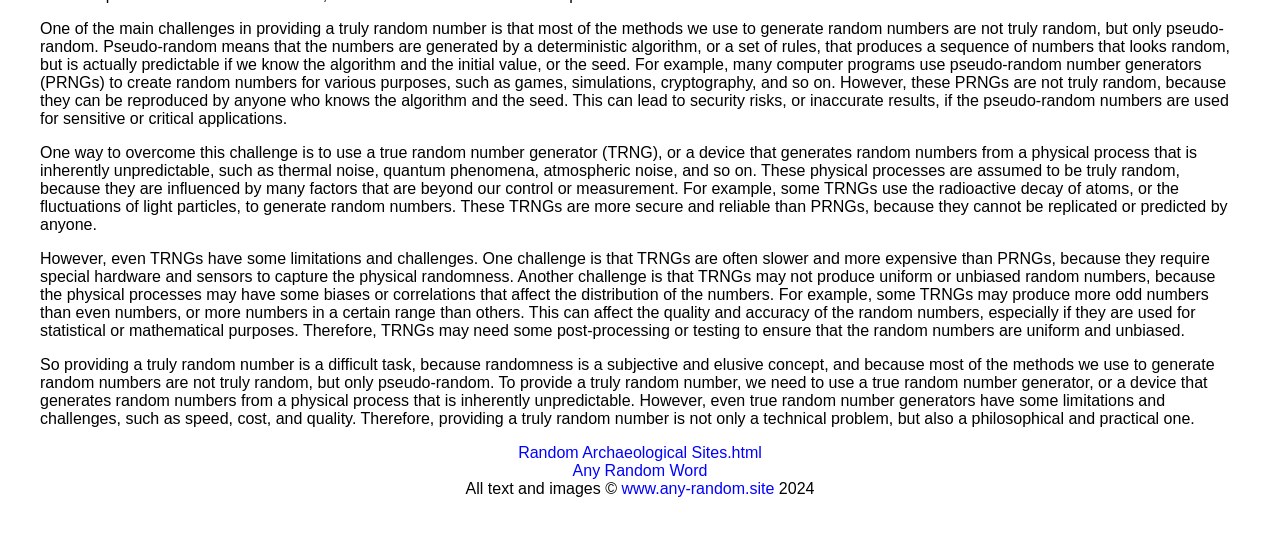What is the purpose of true random number generators?
Kindly give a detailed and elaborate answer to the question.

True random number generators are used to generate truly random numbers from physical processes that are inherently unpredictable, such as thermal noise, quantum phenomena, or atmospheric noise. This is to overcome the limitations of pseudo-random number generators, which can be reproduced or predicted by anyone who knows the algorithm and the seed.